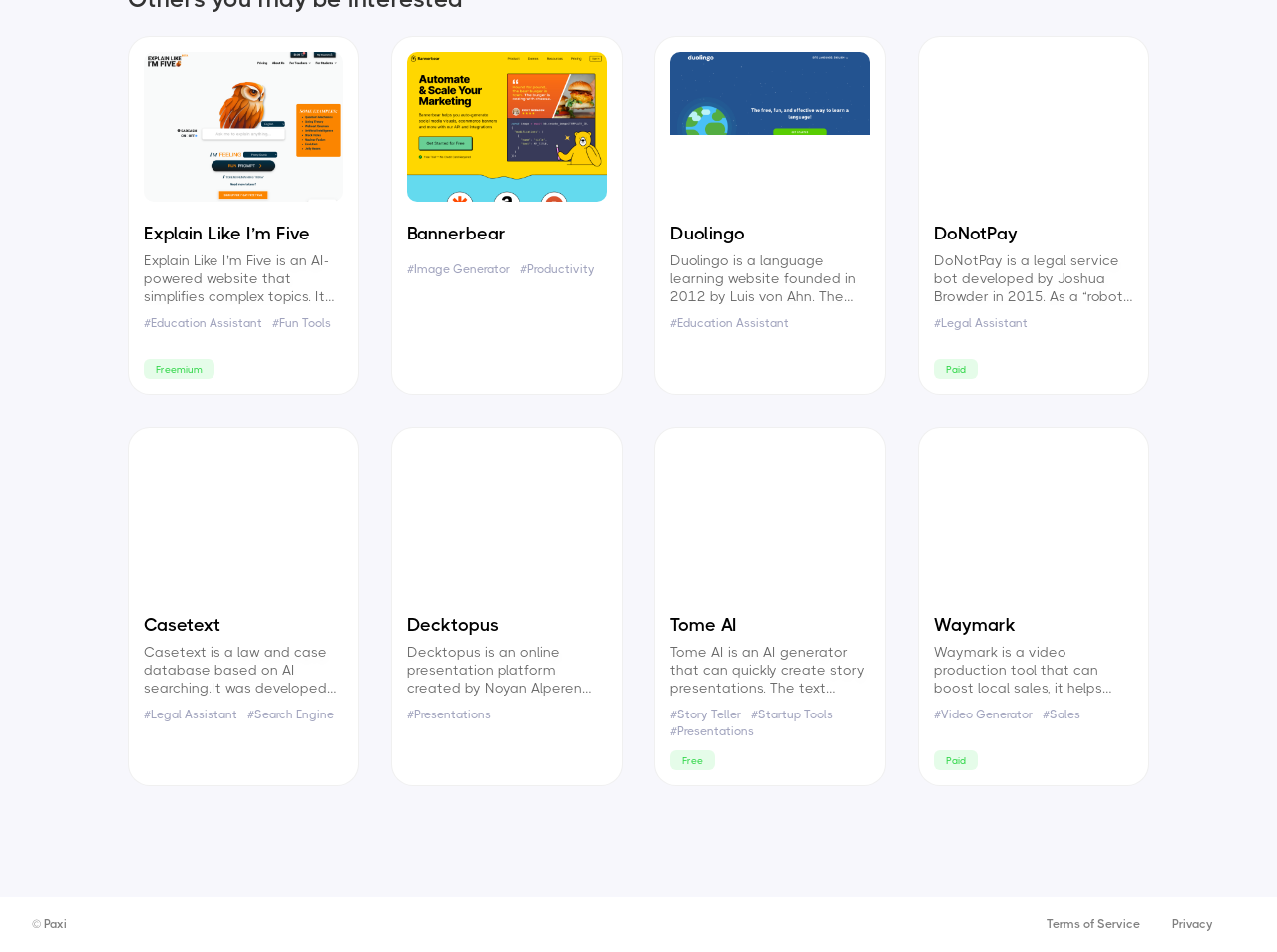Based on the element description, predict the bounding box coordinates (top-left x, top-left y, bottom-right x, bottom-right y) for the UI element in the screenshot: Terms of Service

[0.82, 0.963, 0.893, 0.978]